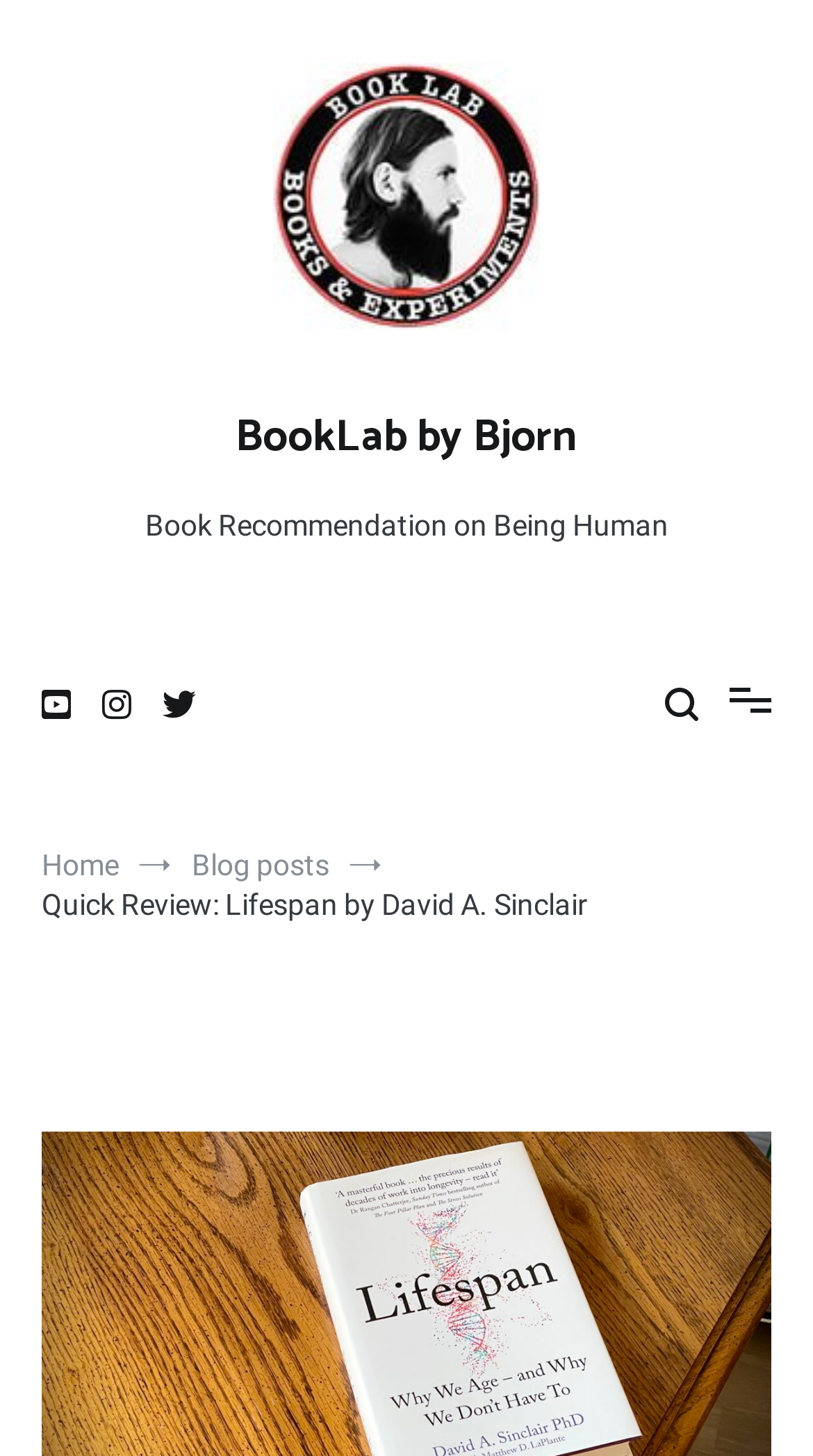Please provide a comprehensive response to the question based on the details in the image: Who is the author of the book?

The author of the book can be found in the static text element 'Quick Review: Lifespan by David A. Sinclair' which is a child of the root element.